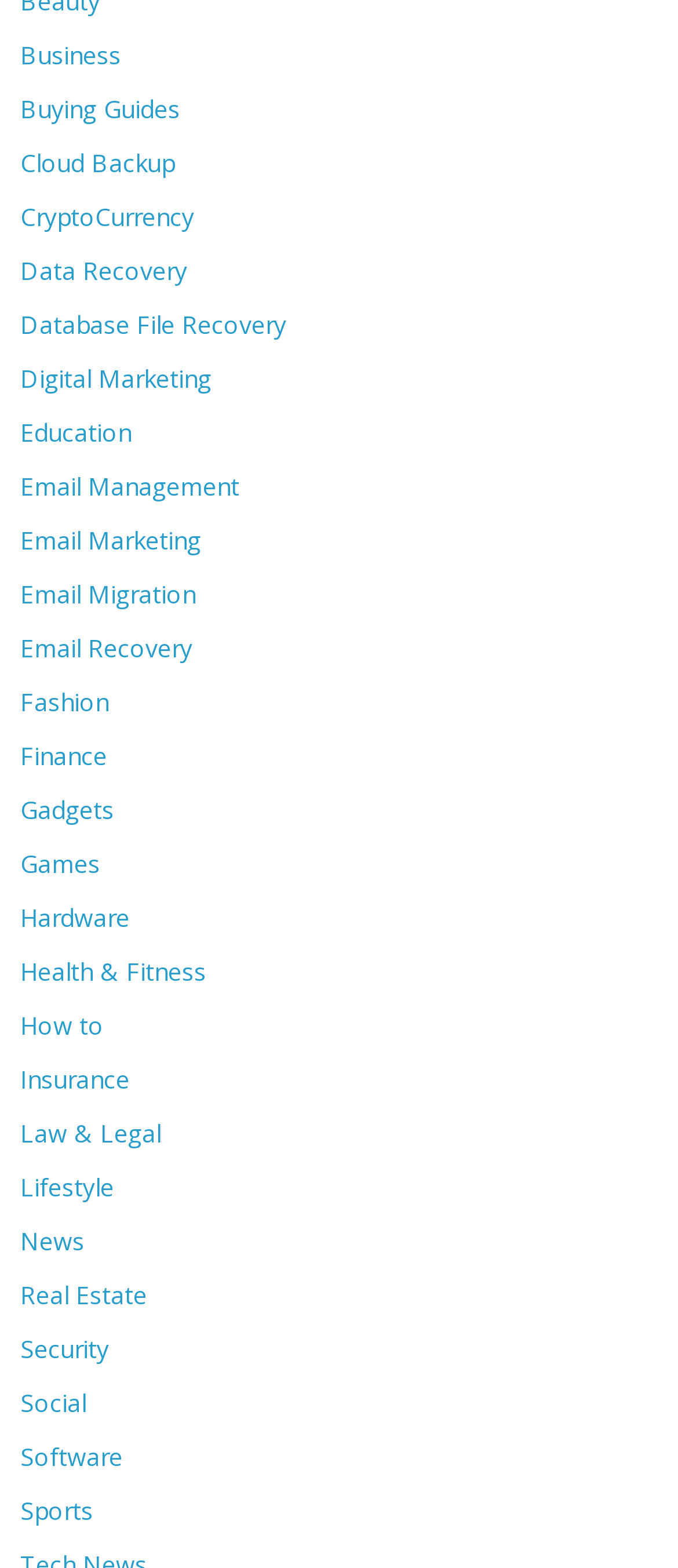From the element description Law & Legal, predict the bounding box coordinates of the UI element. The coordinates must be specified in the format (top-left x, top-left y, bottom-right x, bottom-right y) and should be within the 0 to 1 range.

[0.03, 0.712, 0.238, 0.733]